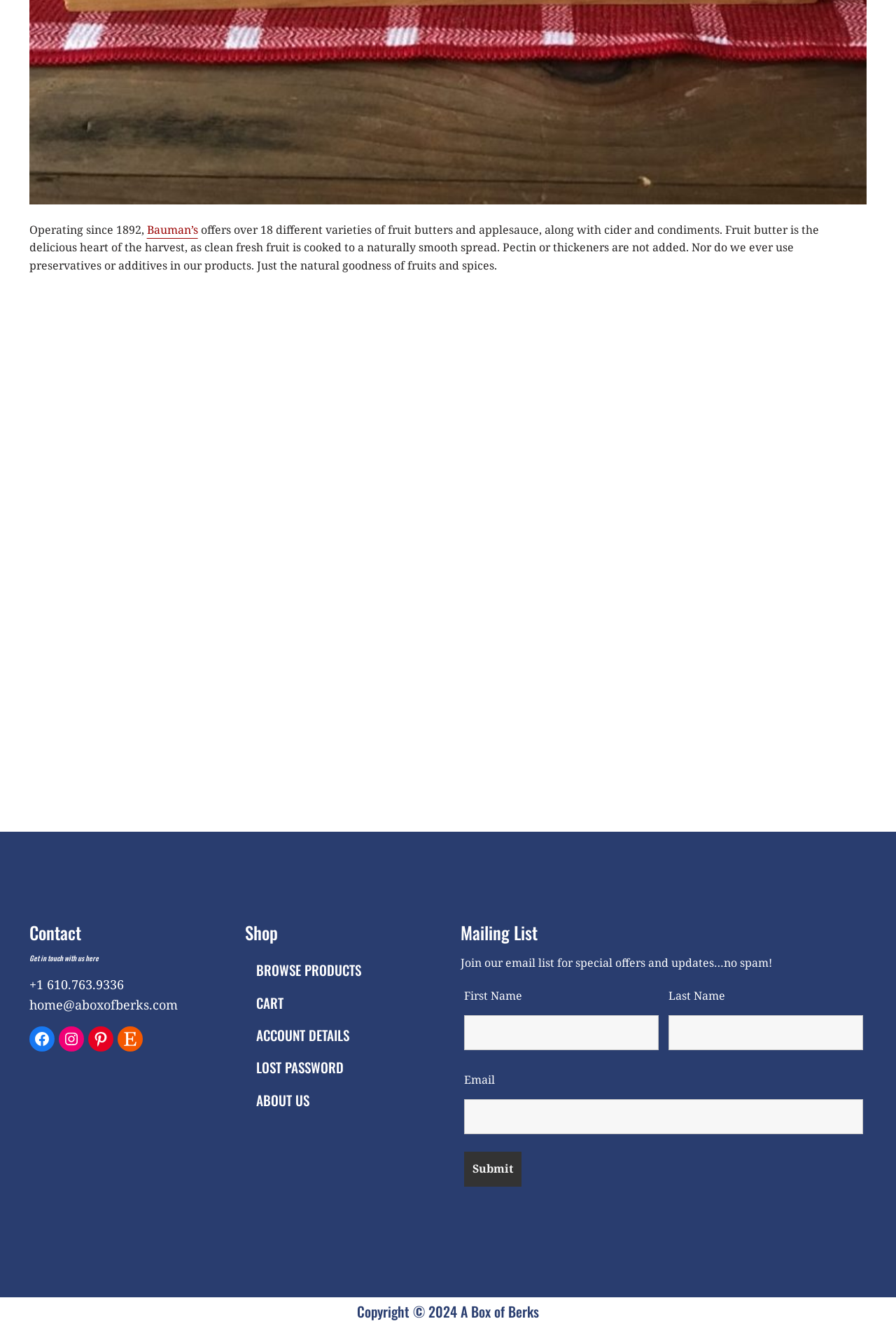How can I contact Bauman's?
Provide a thorough and detailed answer to the question.

The contact information section provides a phone number '+1 610.763.9336' and an email address 'home@aboxofberks.com', indicating that I can contact Bauman's through phone or email.